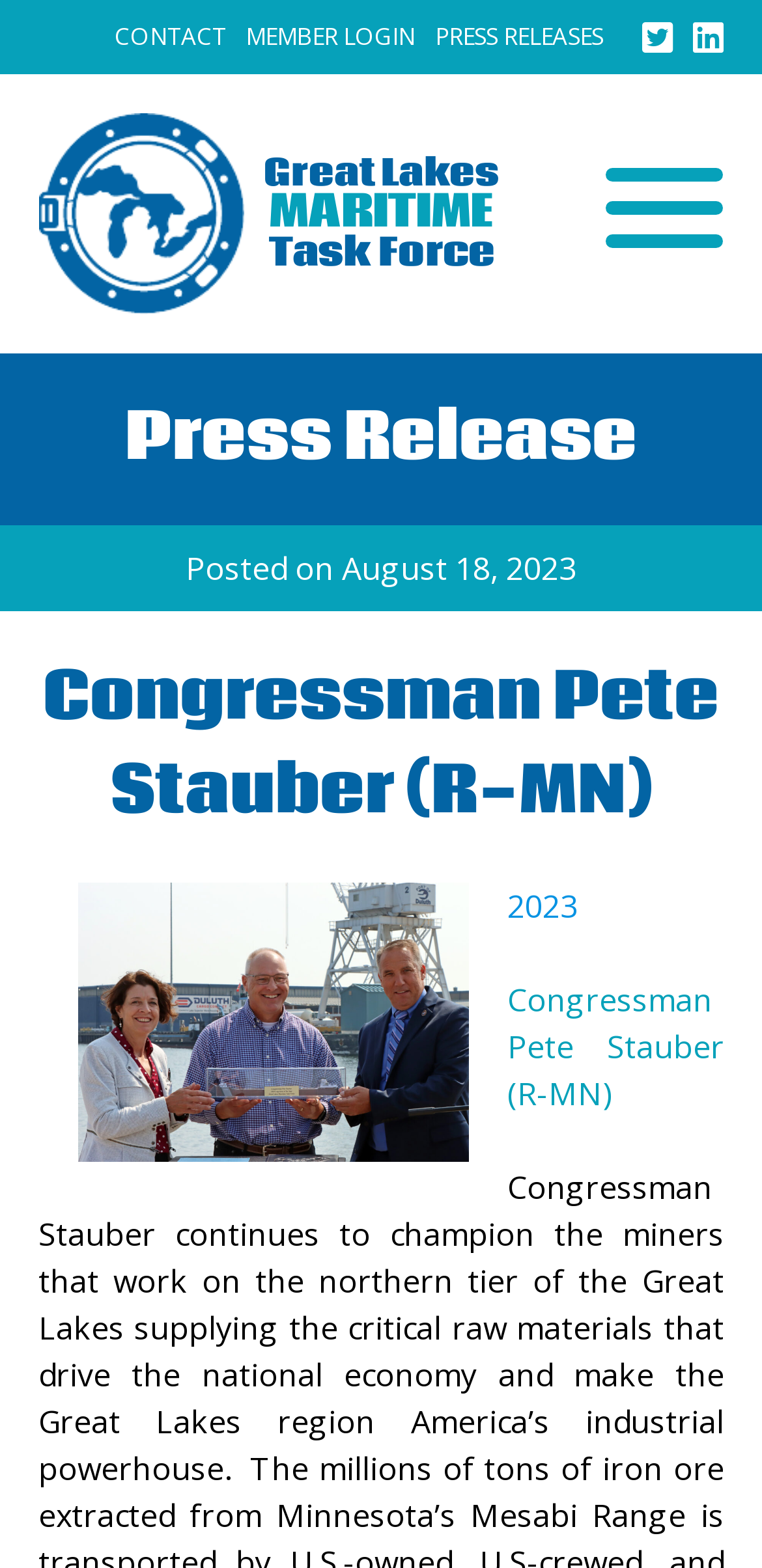Can you give a comprehensive explanation to the question given the content of the image?
How many links are in the top navigation bar?

I found the answer by counting the number of link elements with y-coordinates between 0.012 and 0.035, which indicates they are in the top navigation bar.